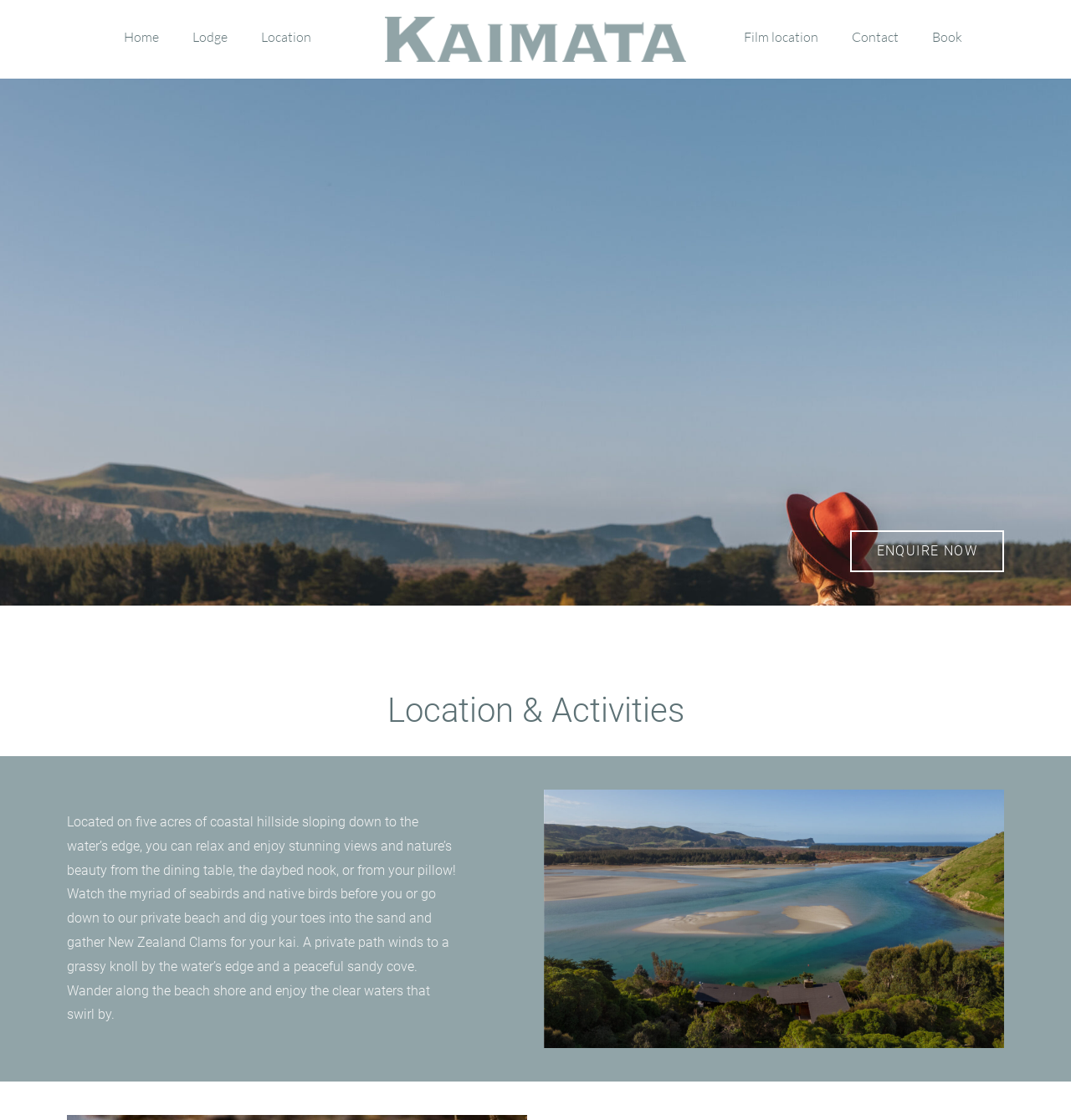Determine the bounding box coordinates of the region to click in order to accomplish the following instruction: "Click on Home". Provide the coordinates as four float numbers between 0 and 1, specifically [left, top, right, bottom].

[0.1, 0.015, 0.164, 0.051]